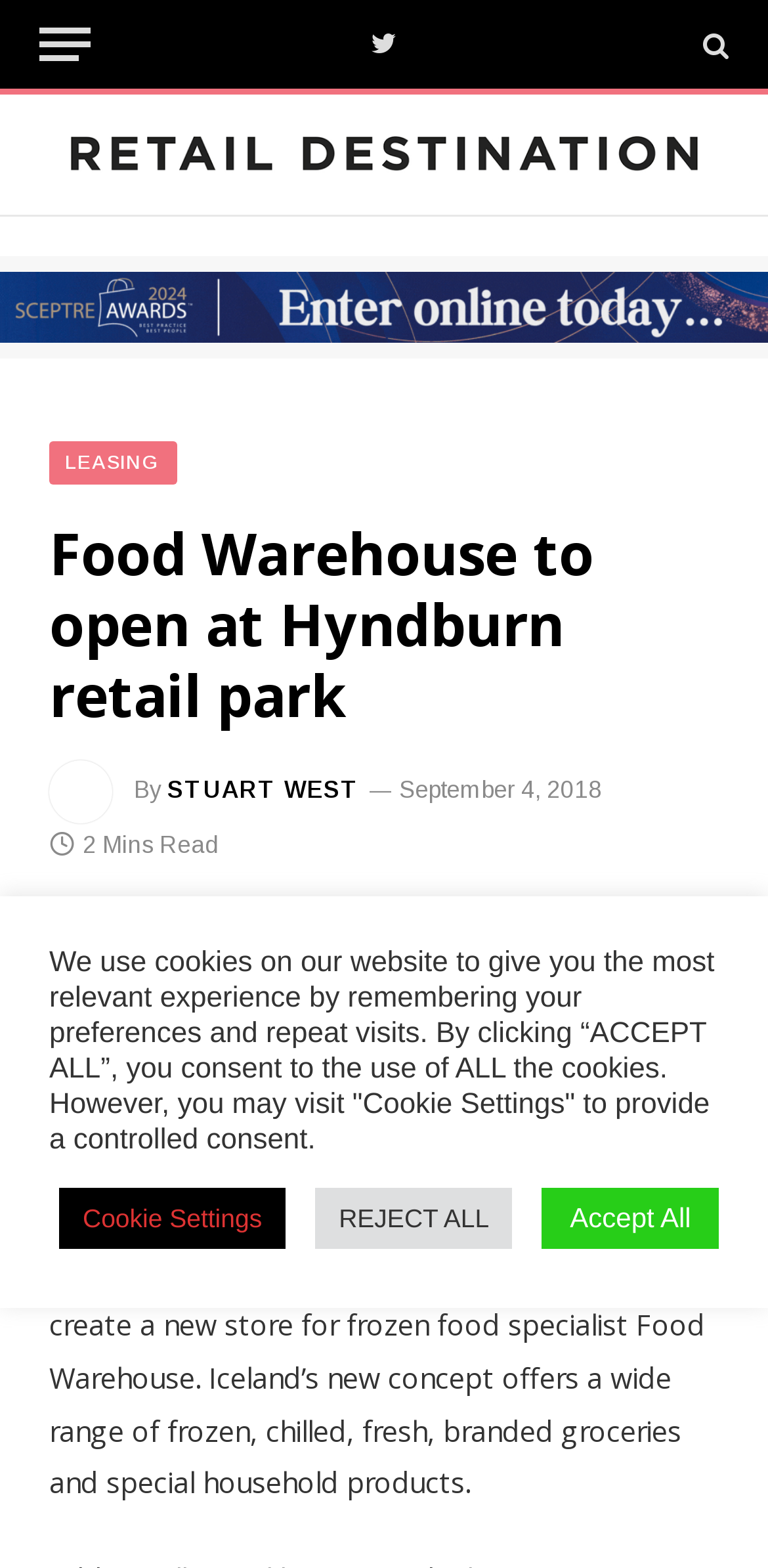Respond with a single word or phrase to the following question: Who is the author of the article?

Stuart West